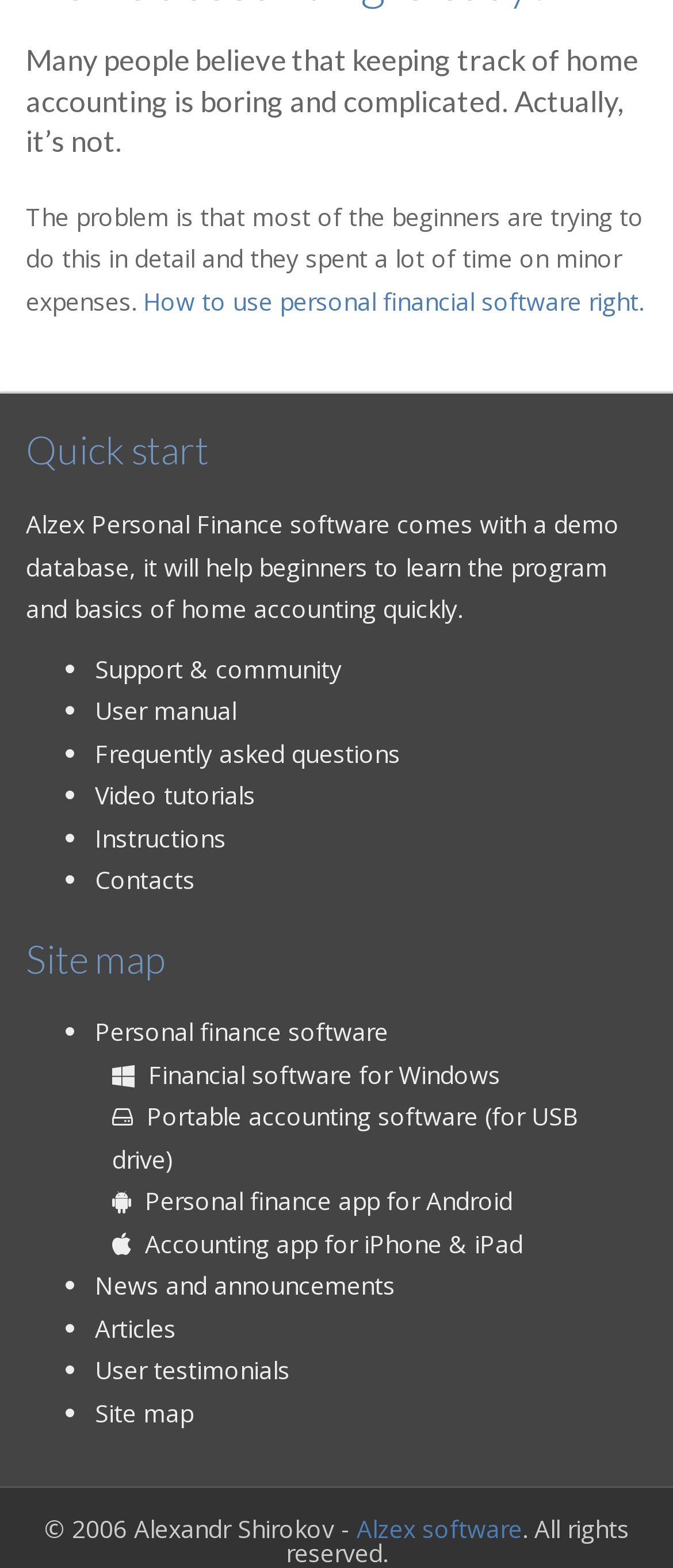Using the webpage screenshot, find the UI element described by Personal finance software. Provide the bounding box coordinates in the format (top-left x, top-left y, bottom-right x, bottom-right y), ensuring all values are floating point numbers between 0 and 1.

[0.141, 0.648, 0.577, 0.669]